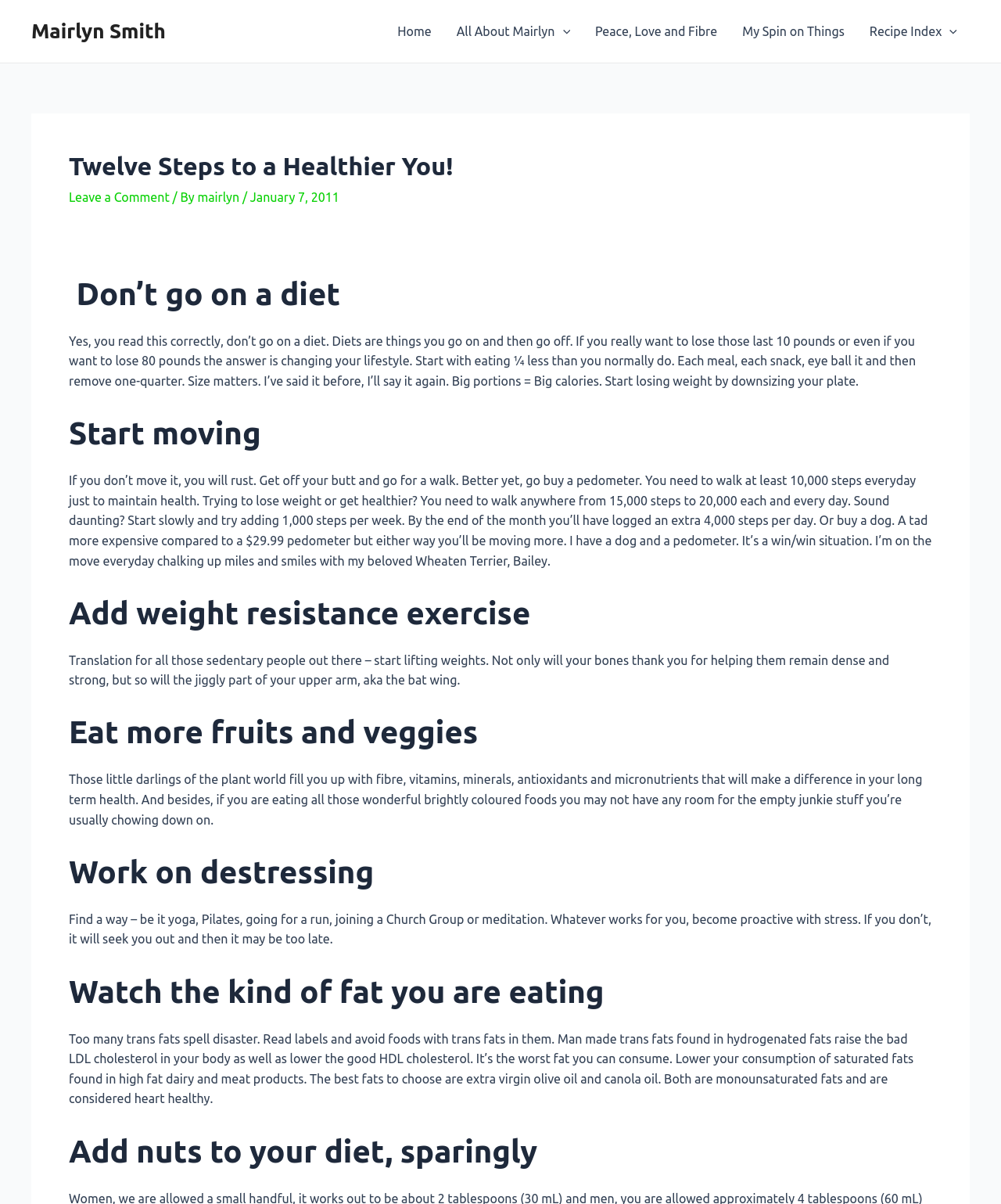Answer the question briefly using a single word or phrase: 
What type of fats are considered heart healthy?

Monounsaturated fats